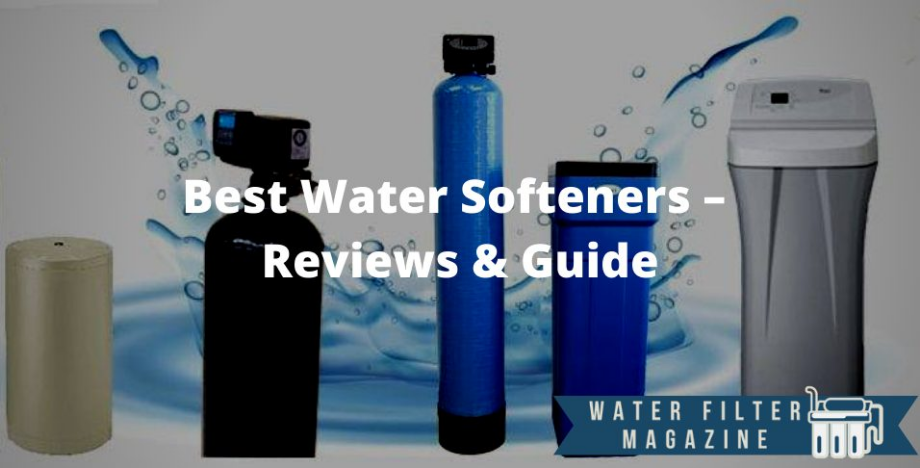Answer succinctly with a single word or phrase:
What is the title displayed in the center?

Best Water Softeners – Reviews & Guide